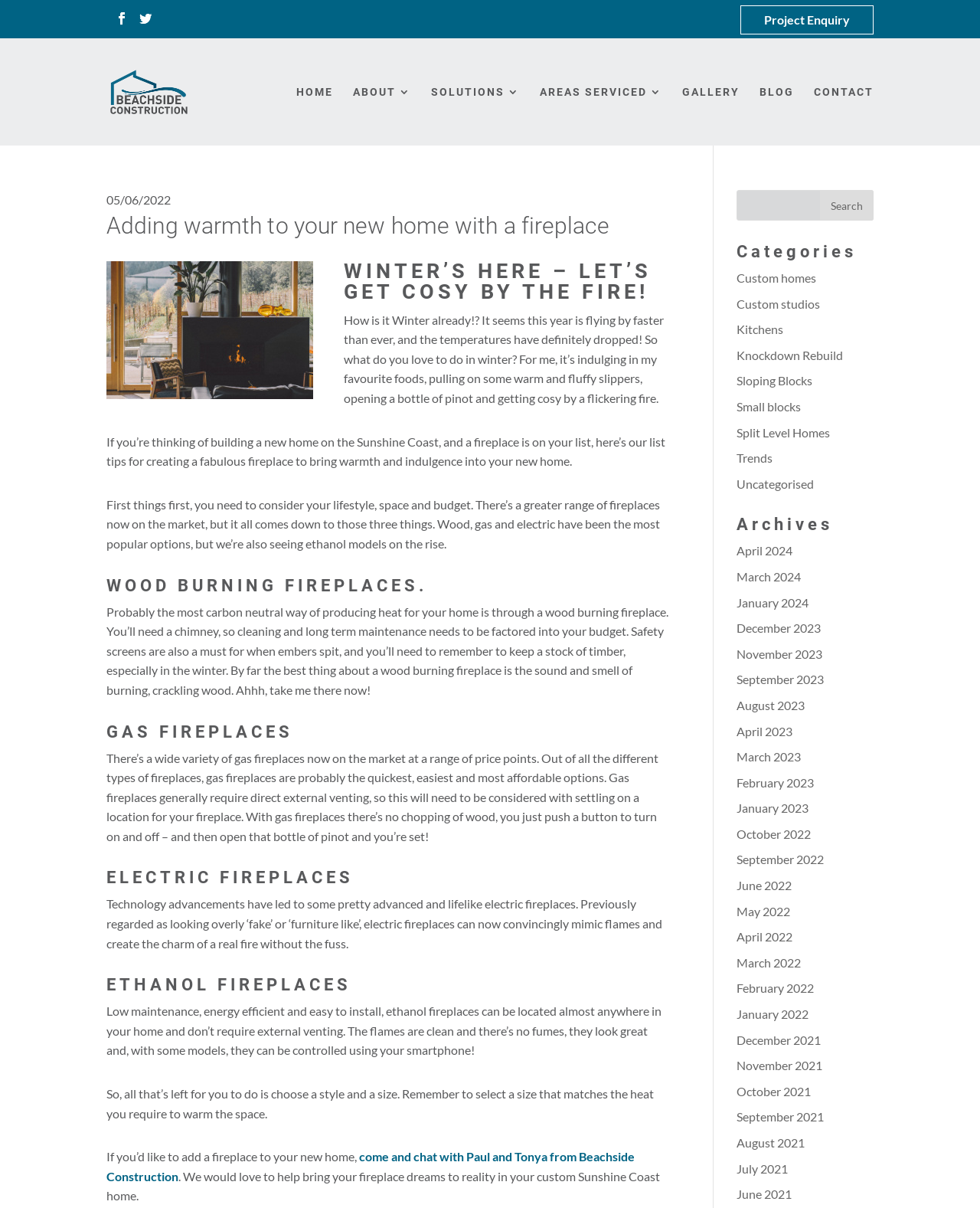Give an extensive and precise description of the webpage.

This webpage is about building a new home on the Sunshine Coast, specifically focusing on creating a fabulous fireplace. The page is divided into several sections. At the top, there is a heading "Let's get cosy by the fire!" and a few links to social media platforms. Below that, there is a navigation menu with links to "HOME", "ABOUT", "SOLUTIONS", "AREAS SERVICED", "GALLERY", "BLOG", and "CONTACT".

On the left side of the page, there is a search bar and a section titled "Categories" with links to various topics such as "Custom homes", "Kitchens", and "Trends". Below that, there is a section titled "Archives" with links to blog posts from different months and years.

The main content of the page is a blog post titled "Adding warmth to your new home with a fireplace". The post discusses the importance of considering lifestyle, space, and budget when choosing a fireplace. It then goes on to describe four types of fireplaces: wood burning, gas, electric, and ethanol. Each type is described in detail, including their advantages and disadvantages.

Throughout the post, there are headings and subheadings to break up the content and make it easier to read. There are also a few images and a call-to-action at the end, encouraging readers to chat with Paul and Tonya from Beachside Construction to add a fireplace to their new home.